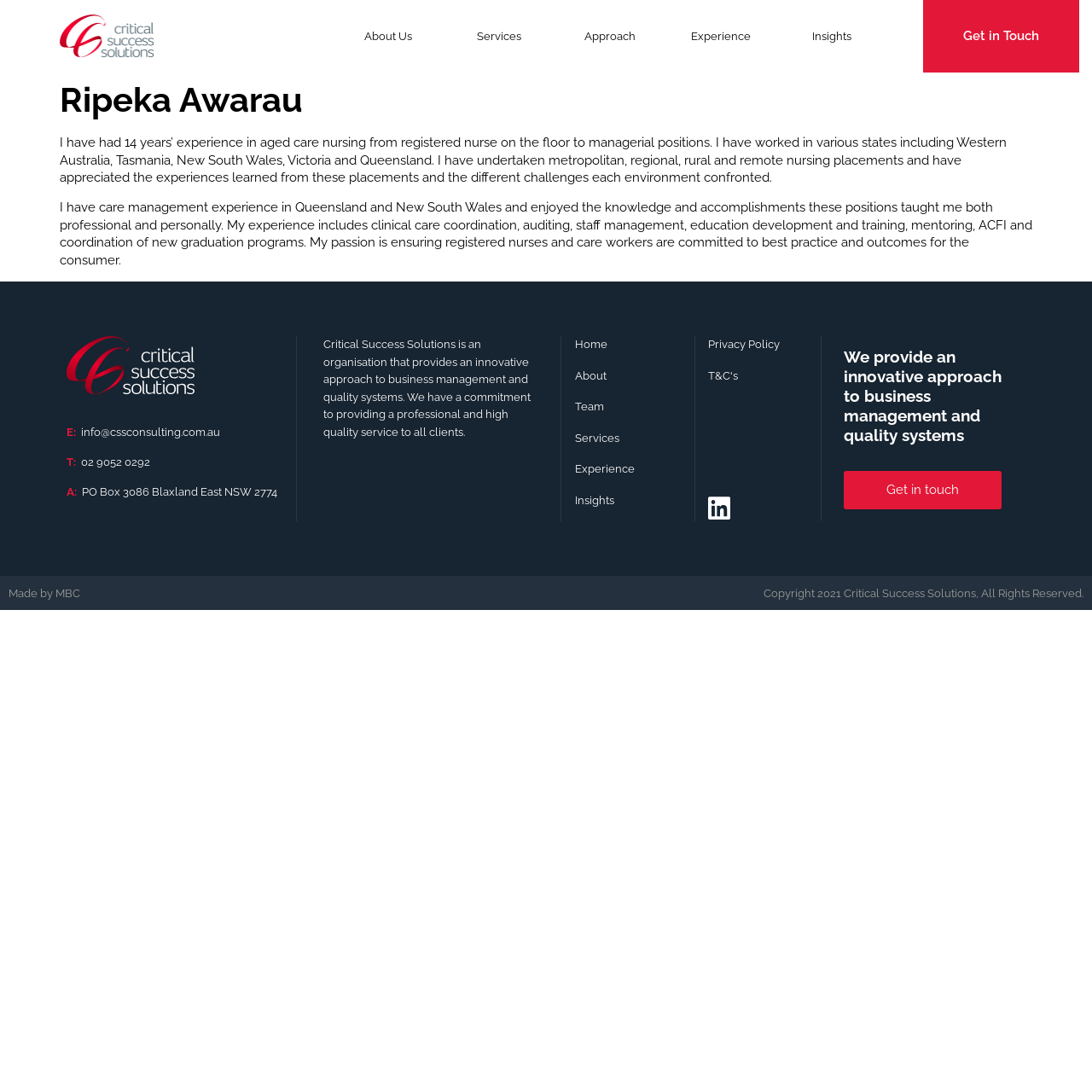Examine the image and give a thorough answer to the following question:
How can I contact Critical Success Solutions?

I found a link element with the text 'Get in touch' and another link element with the text 'E: info@cssconsulting.com.au' which suggests that I can contact Critical Success Solutions by getting in touch or sending an email to info@cssconsulting.com.au.